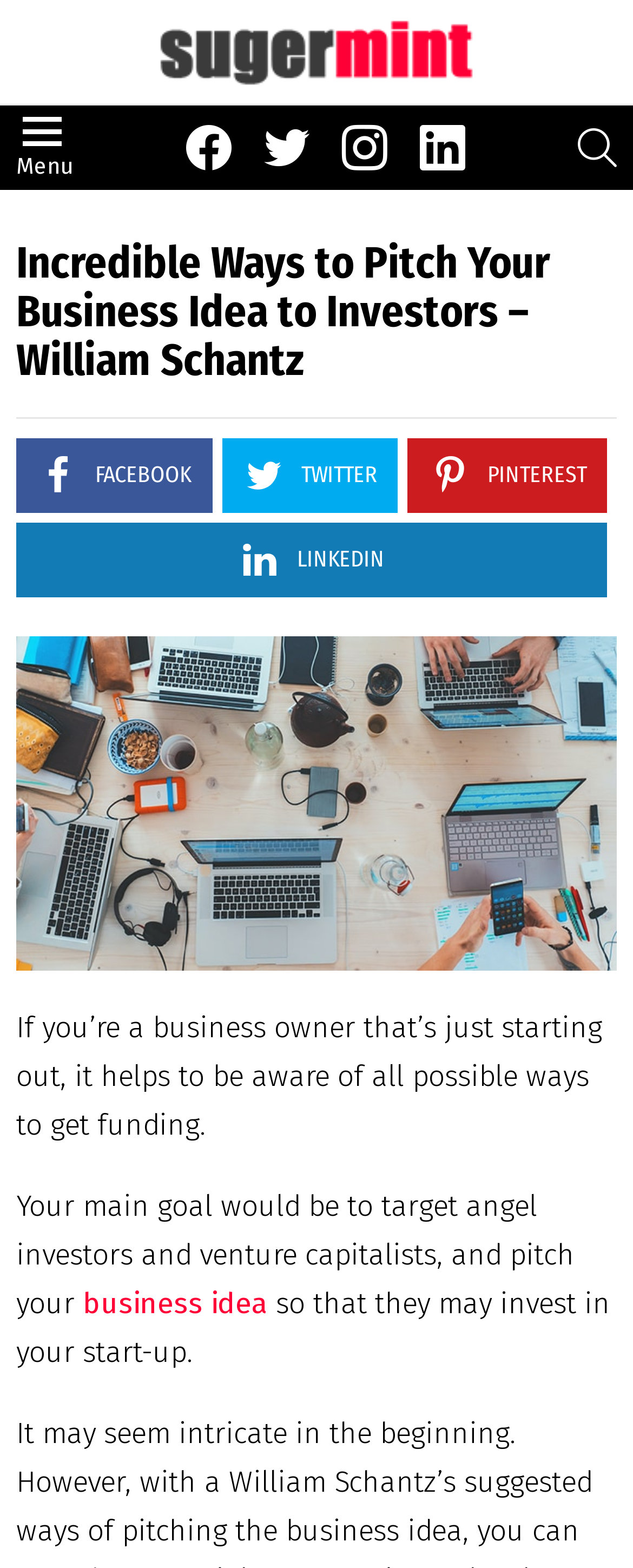Provide your answer in one word or a succinct phrase for the question: 
What type of investors is the business owner trying to target?

Angel investors and venture capitalists